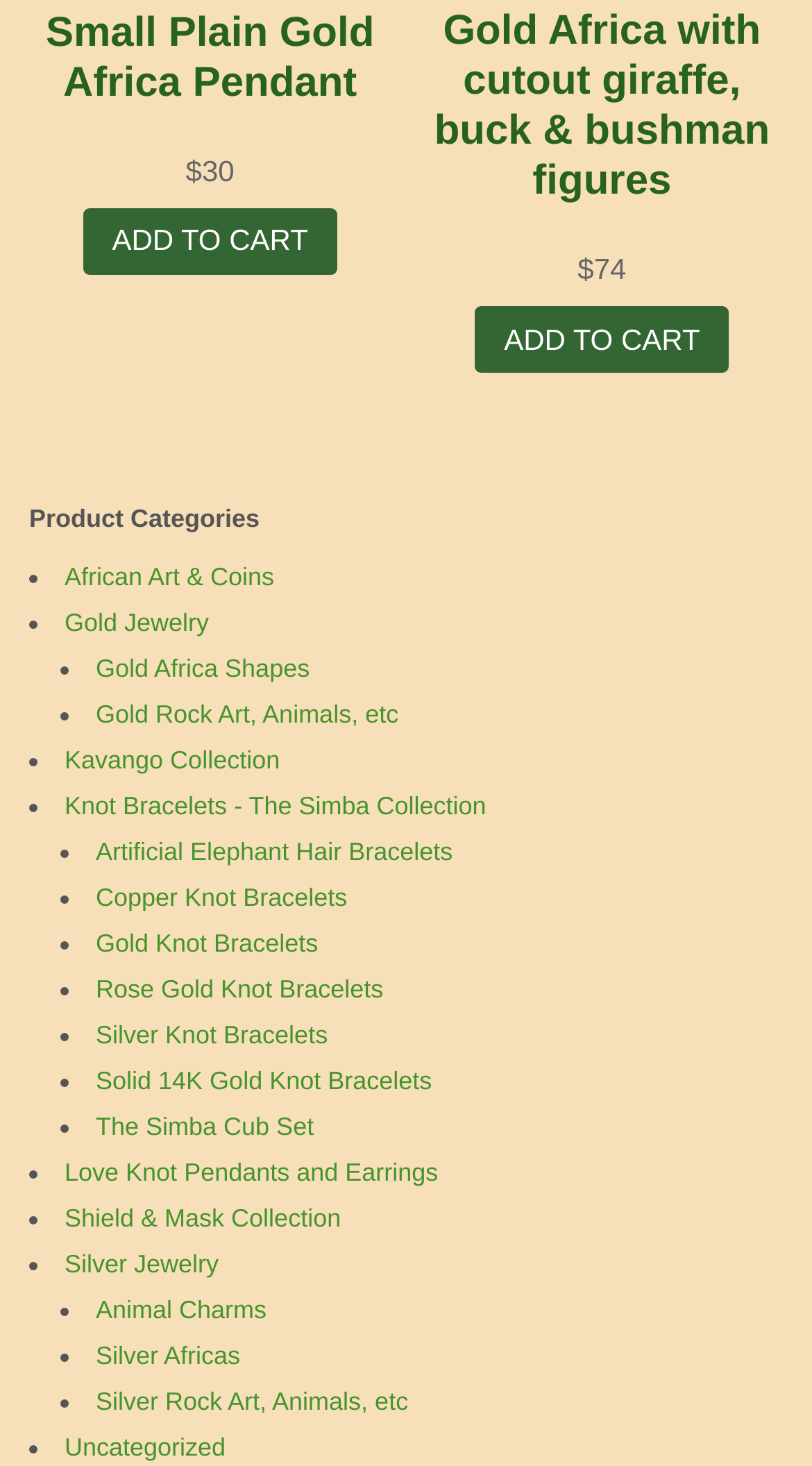Please locate the bounding box coordinates of the element that should be clicked to complete the given instruction: "Explore 'Gold Africa Shapes' collection".

[0.118, 0.446, 0.381, 0.466]